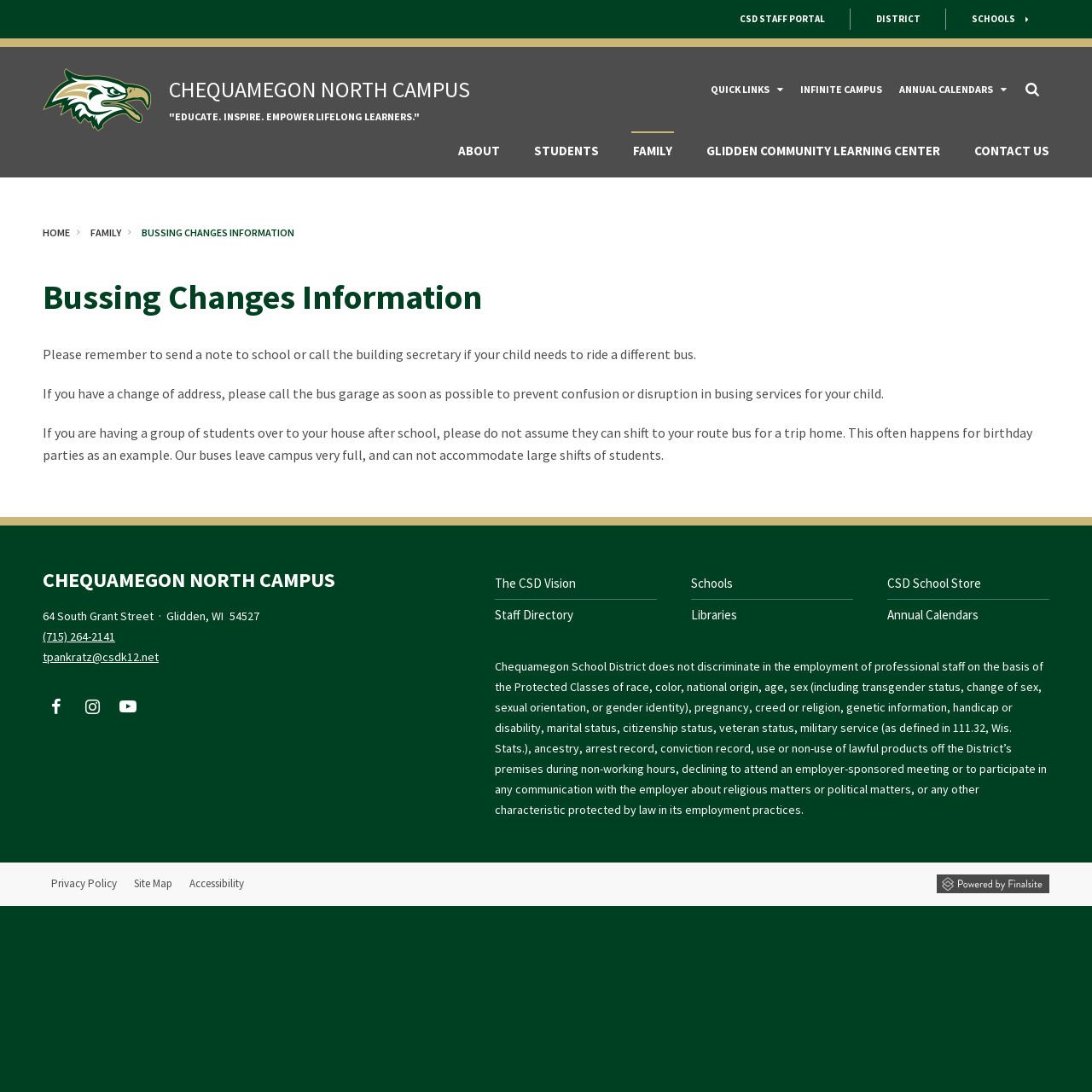Detail the various sections and features of the webpage.

The webpage is about Bussing Changes Information for Chequamegon North Campus. At the top, there is a navigation menu with links to the district, staff portal, and schools. Below this, there is a prominent article section with a link to Chequamegon North Campus and an image. 

To the right of this section, there is another navigation menu with links to quick links, infinite campus, and annual calendars. Next to this, there is a search button. 

The main content of the page is divided into sections. The first section has a heading "Bussing Changes Information" and provides information about sending notes to school or calling the building secretary if a child needs to ride a different bus. It also mentions that changes of address should be reported to the bus garage to prevent disruptions. 

The next section explains that buses leave campus very full and cannot accommodate large shifts of students, such as for birthday parties. 

Below this, there is a section with links to Chequamegon North Campus, its address, phone number, and email. There are also links to social media platforms like Facebook, Instagram, and YouTube. 

At the bottom of the page, there is a navigation menu with links to the CSD vision, staff directory, schools, libraries, and the CSD school store. There is also a section with a statement about the Chequamegon School District's non-discrimination policy in employment practices. 

Finally, there is a footer section with links to the privacy policy, site map, and accessibility information, as well as a statement about the website being powered by Finalsite.